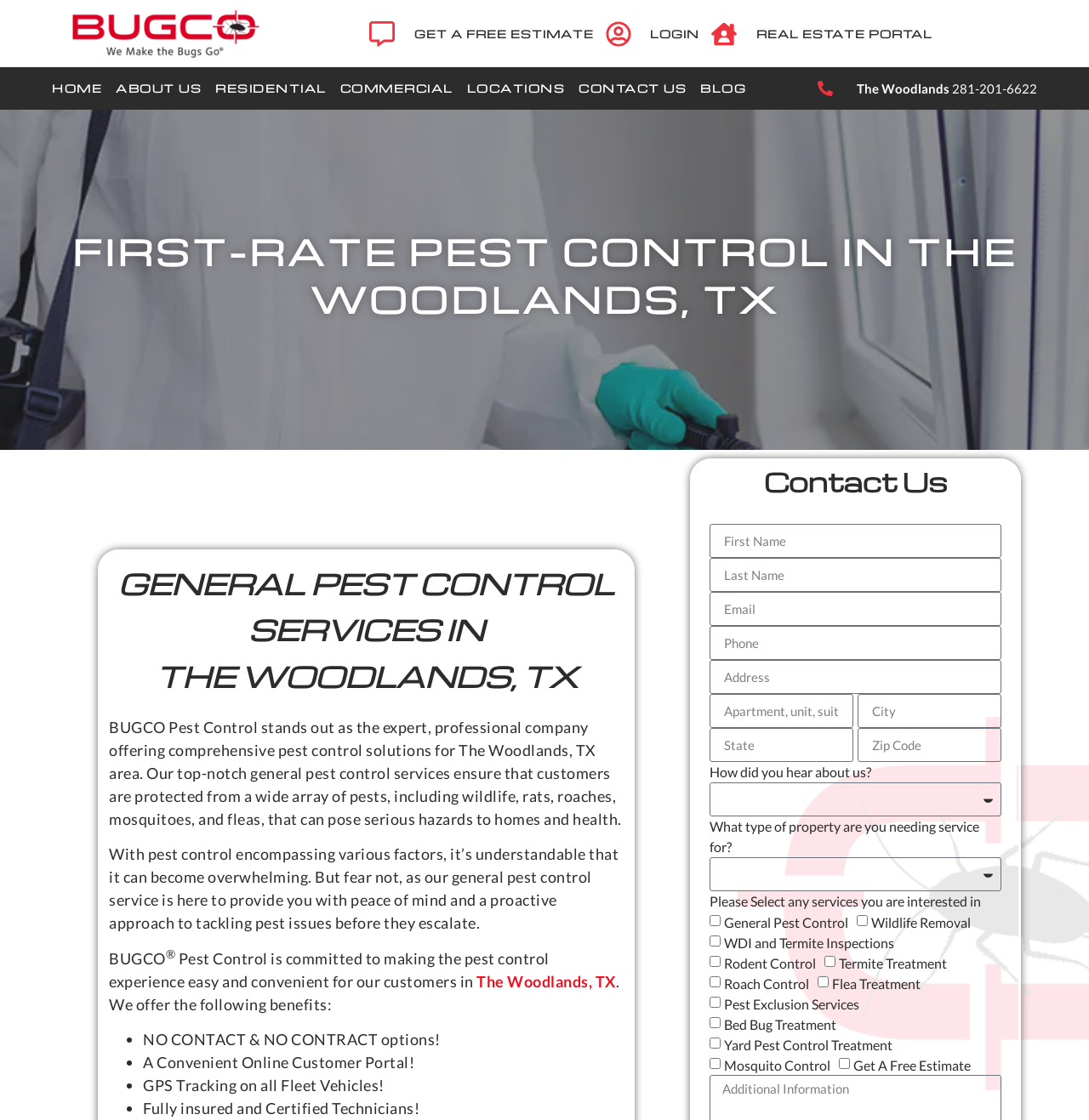What is the purpose of the online form on the webpage?
Please provide a full and detailed response to the question.

The online form on the webpage is used to contact BUGCO, which can be inferred from the labels of the form fields, such as 'First Name', 'Last Name', 'Email', and 'Phone', and the presence of a 'Contact Us' button.